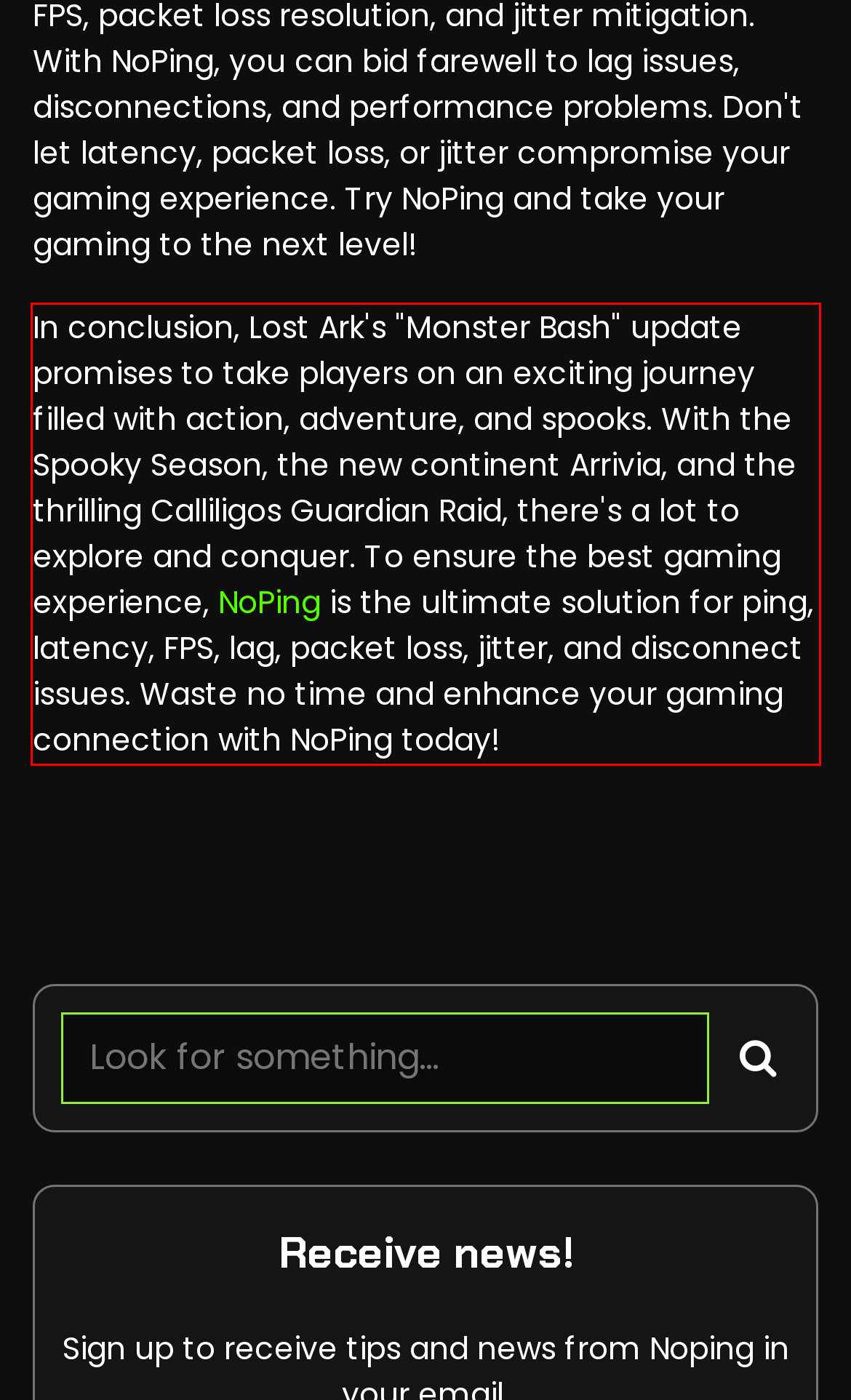Using OCR, extract the text content found within the red bounding box in the given webpage screenshot.

In conclusion, Lost Ark's "Monster Bash" update promises to take players on an exciting journey filled with action, adventure, and spooks. With the Spooky Season, the new continent Arrivia, and the thrilling Calliligos Guardian Raid, there's a lot to explore and conquer. To ensure the best gaming experience, NoPing is the ultimate solution for ping, latency, FPS, lag, packet loss, jitter, and disconnect issues. Waste no time and enhance your gaming connection with NoPing today!